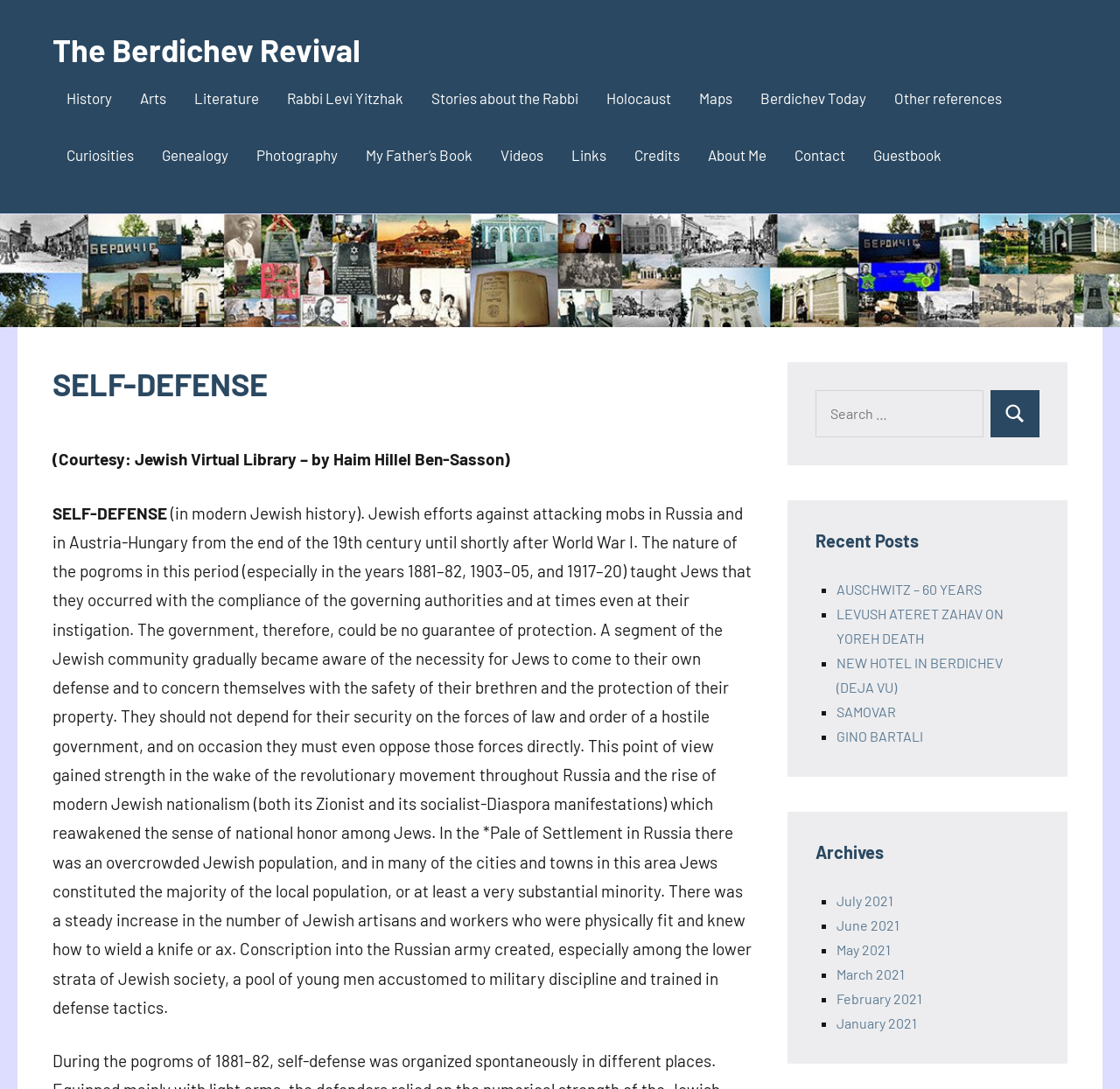What is the archives section for?
Using the image as a reference, give a one-word or short phrase answer.

To access past posts